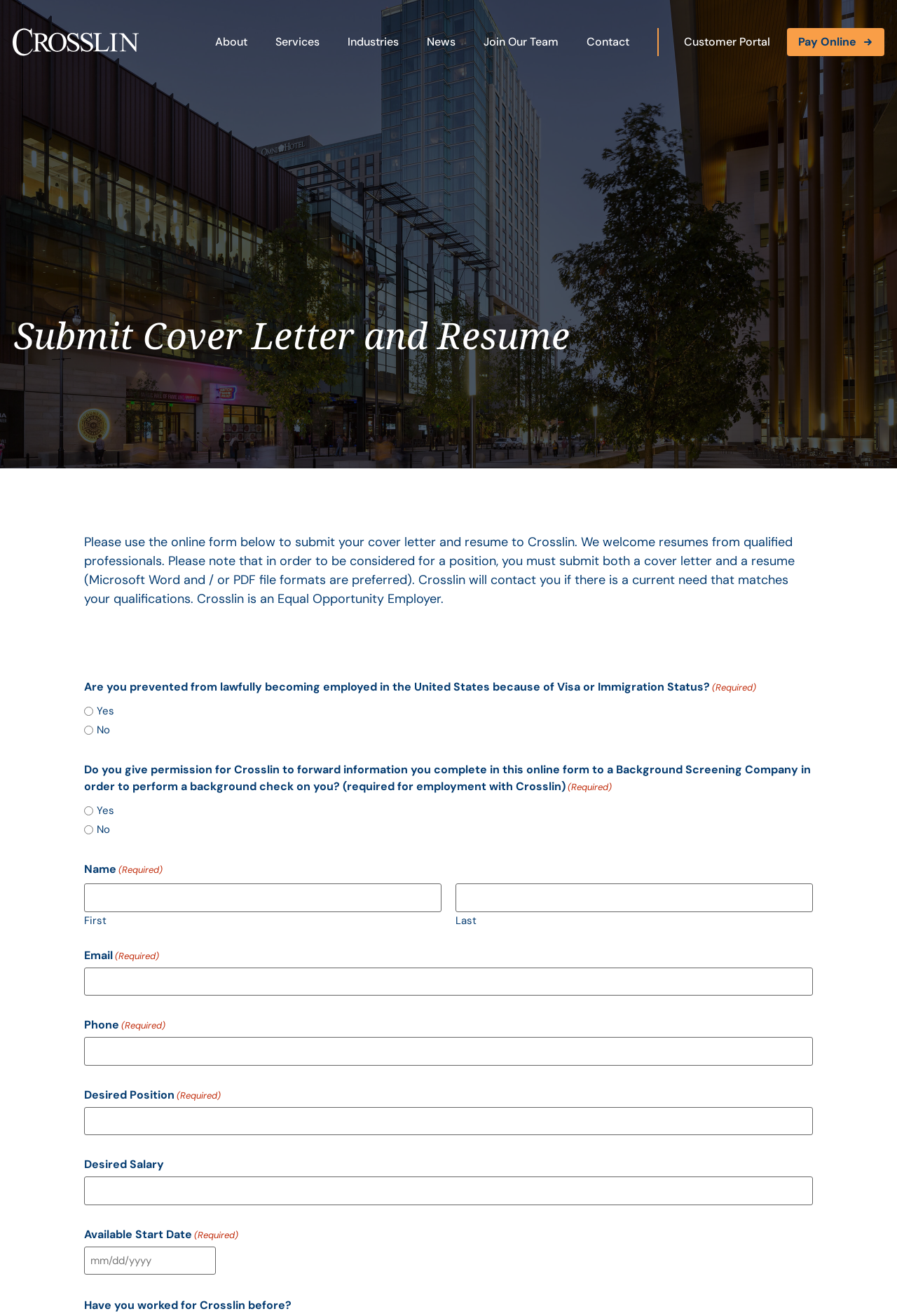Identify and extract the main heading from the webpage.

Submit Cover Letter and Resume